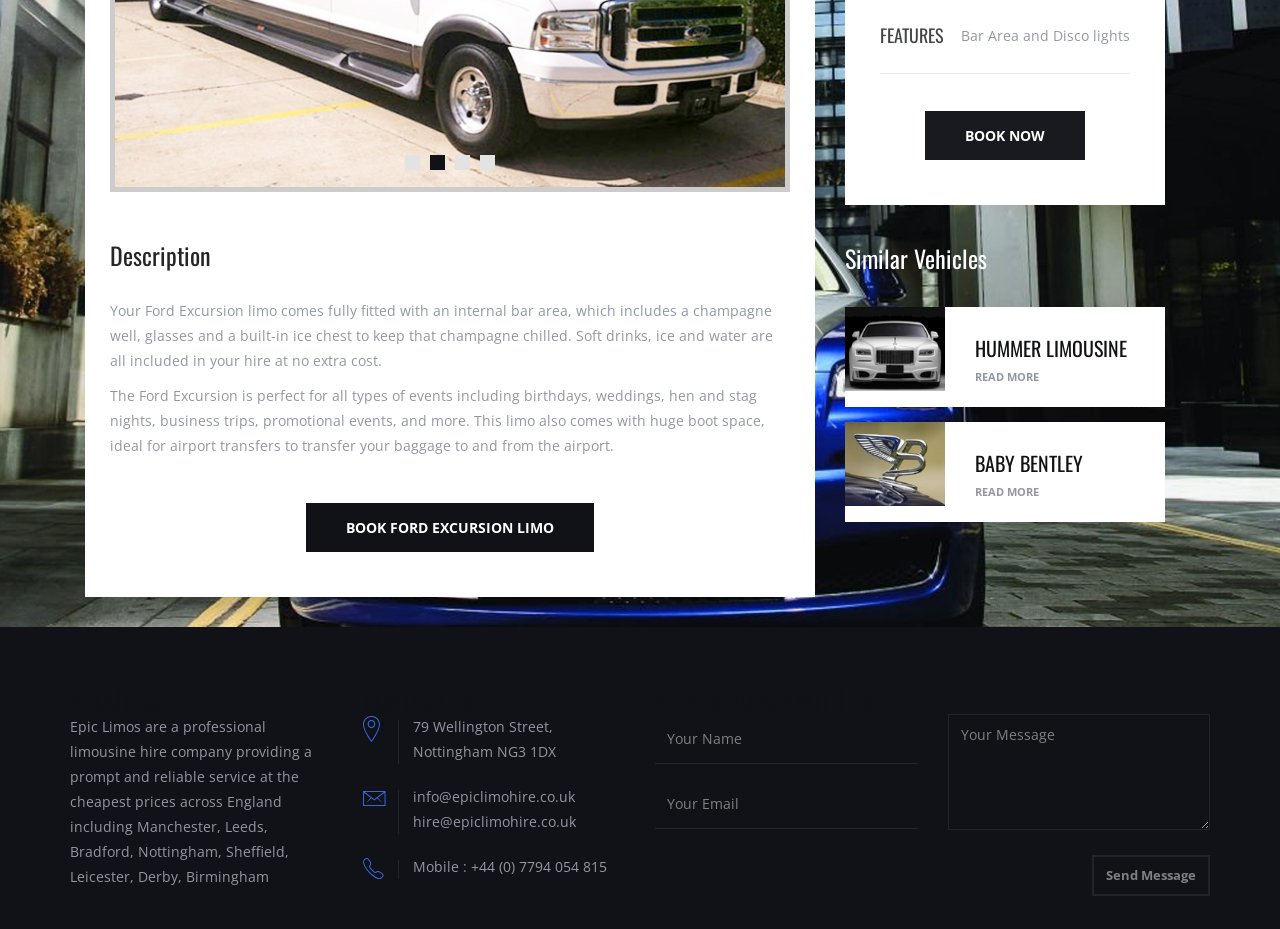Can you find the bounding box coordinates for the UI element given this description: "Book Ford Excursion Limo"? Provide the coordinates as four float numbers between 0 and 1: [left, top, right, bottom].

[0.239, 0.542, 0.464, 0.595]